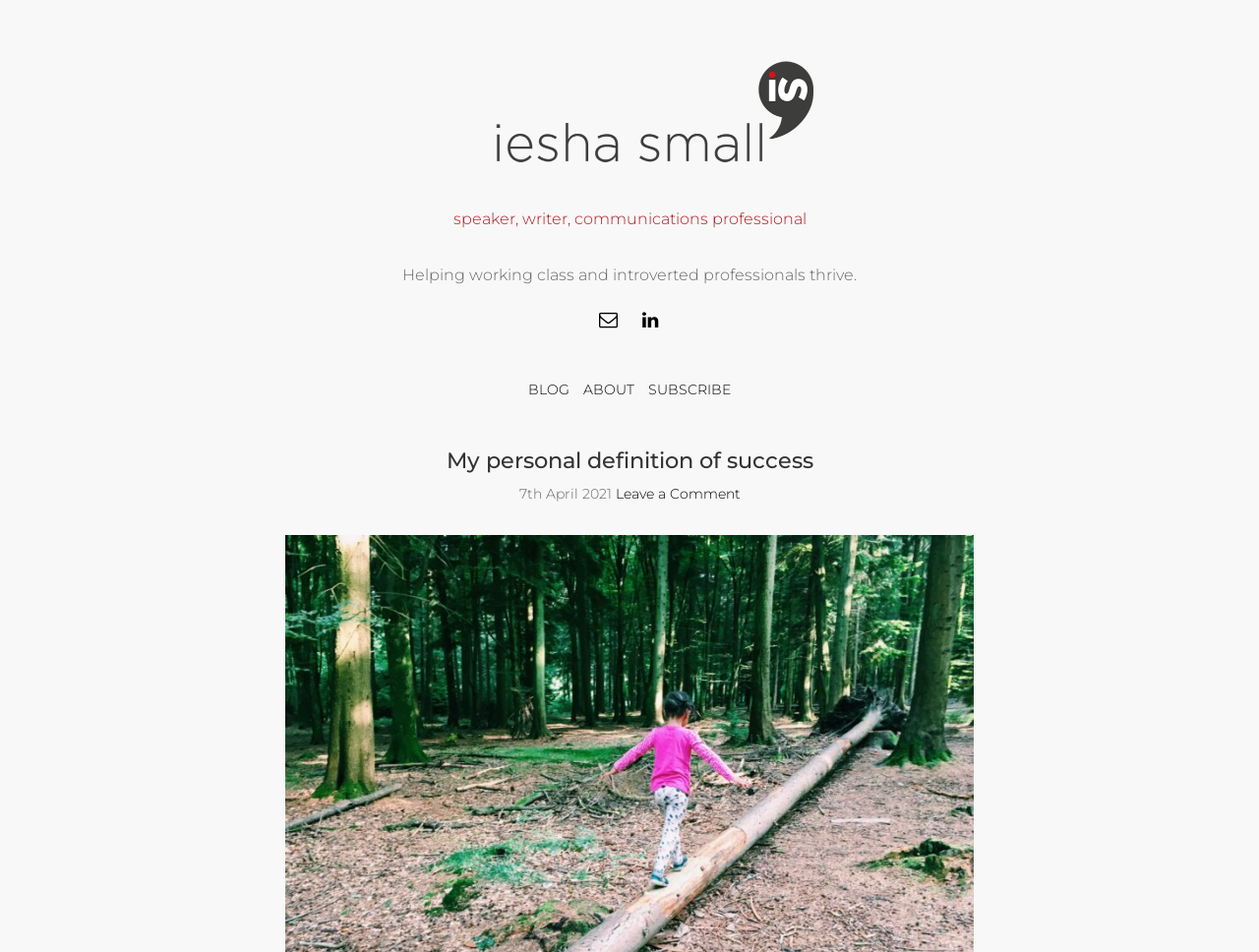Generate the title text from the webpage.

My personal definition of success